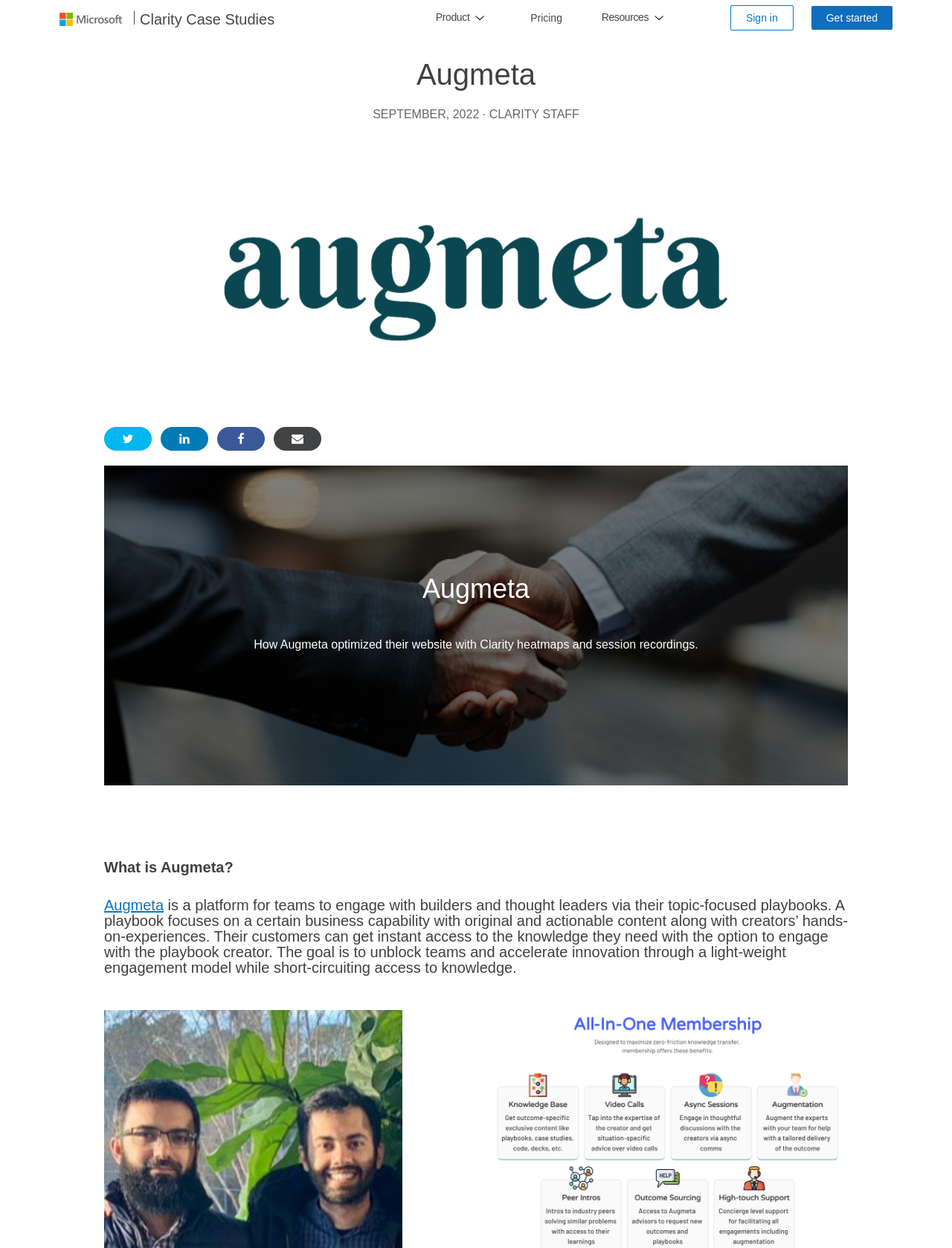Identify the bounding box coordinates of the clickable section necessary to follow the following instruction: "Click on Microsoft Logo". The coordinates should be presented as four float numbers from 0 to 1, i.e., [left, top, right, bottom].

[0.062, 0.01, 0.136, 0.021]